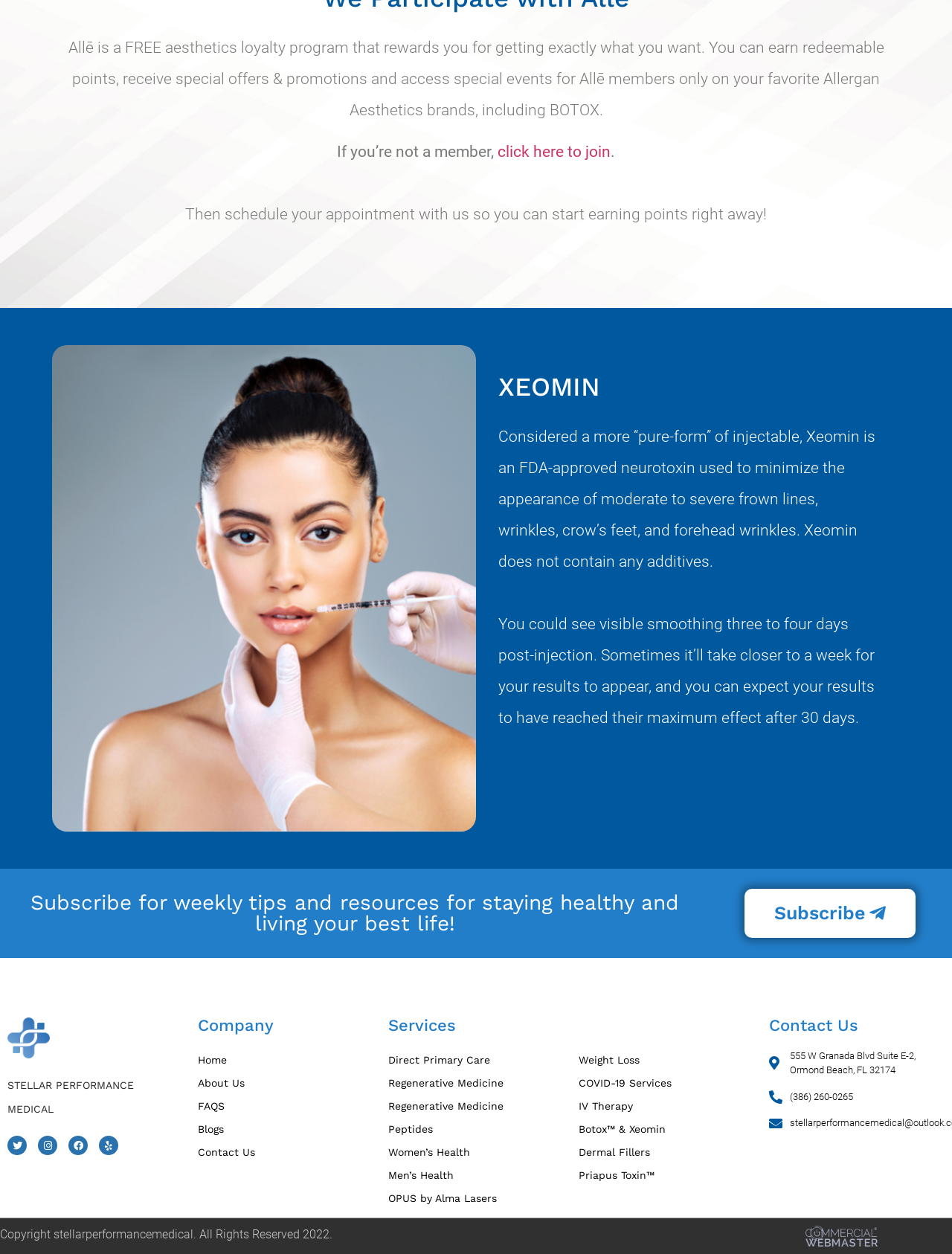Calculate the bounding box coordinates of the UI element given the description: "IV Therapy".

[0.608, 0.873, 0.792, 0.891]